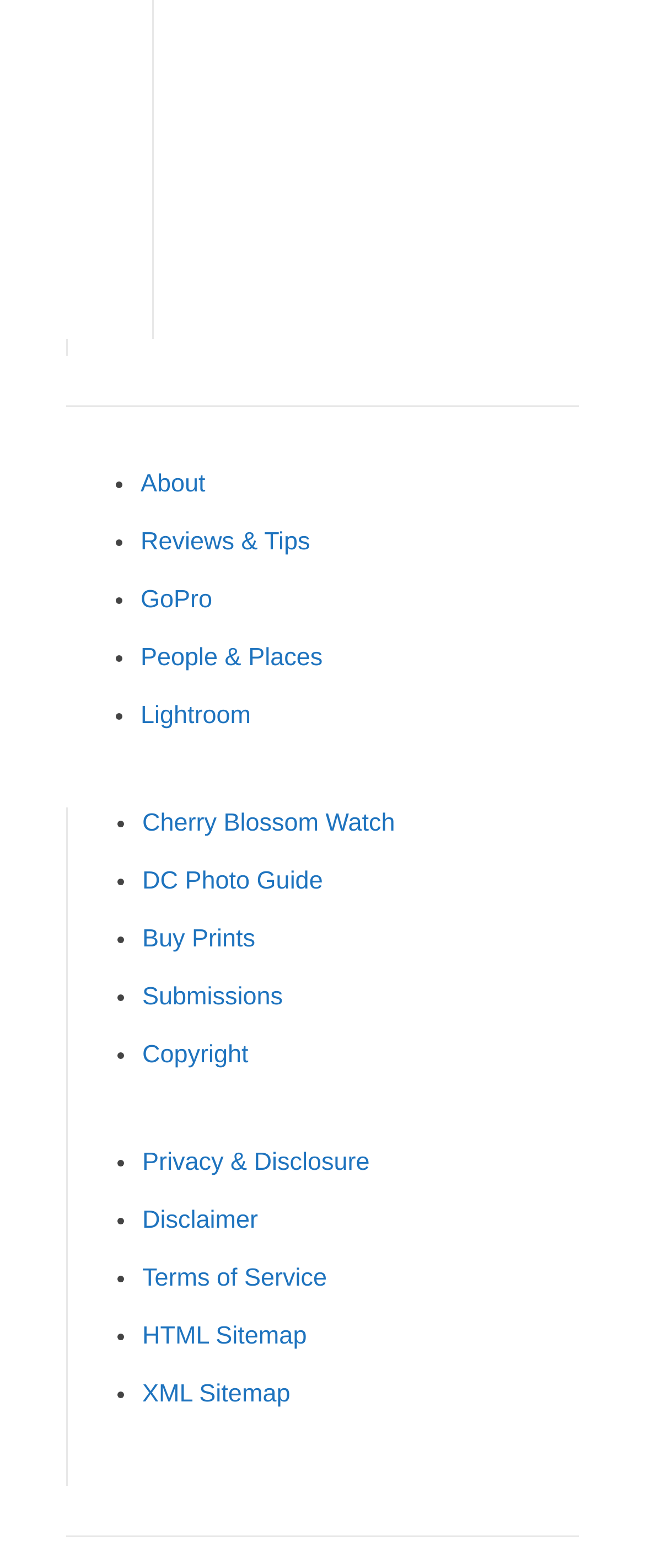Please identify the bounding box coordinates of the clickable element to fulfill the following instruction: "view Afslot". The coordinates should be four float numbers between 0 and 1, i.e., [left, top, right, bottom].

None